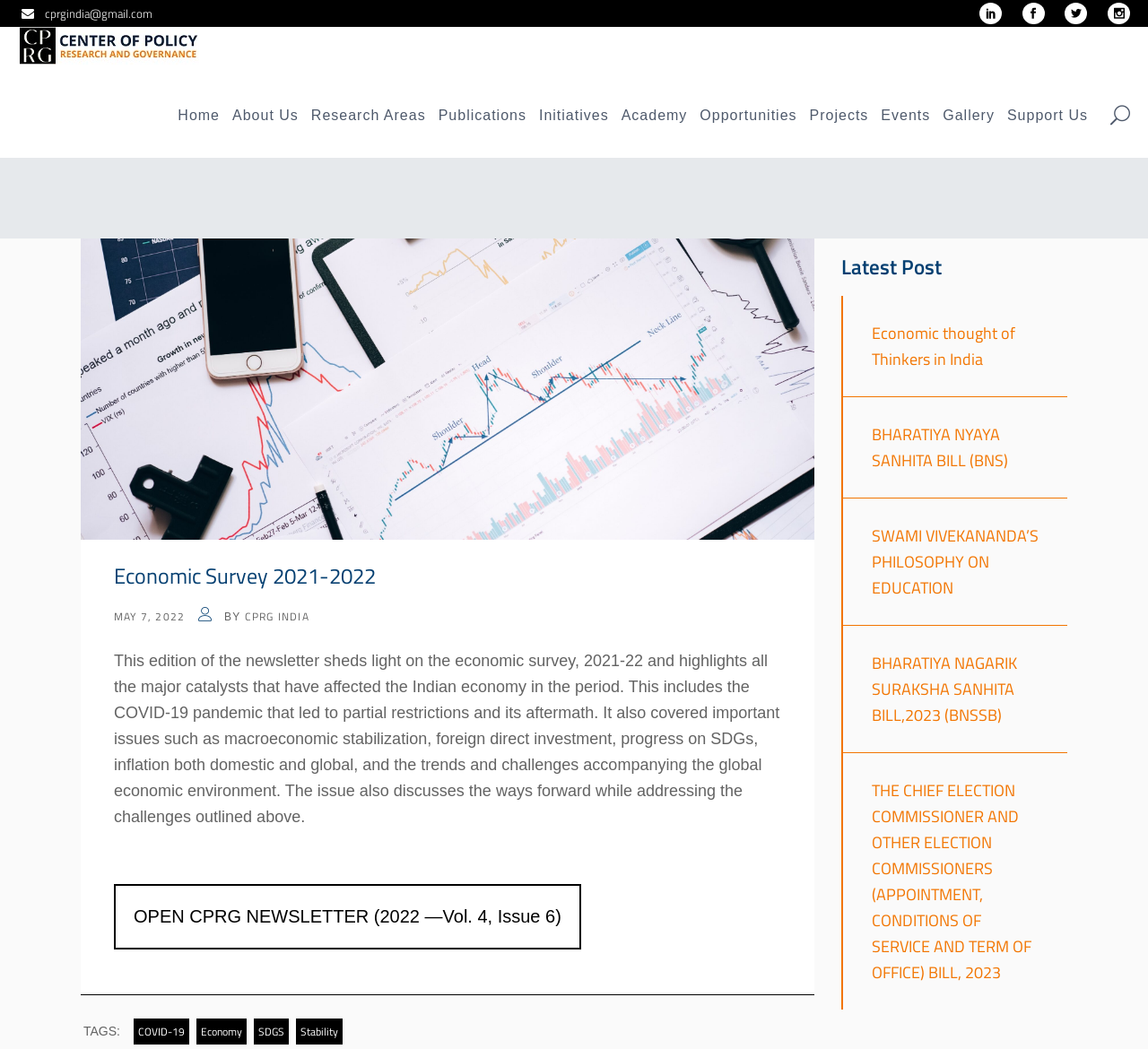Locate the bounding box for the described UI element: "Initiatives". Ensure the coordinates are four float numbers between 0 and 1, formatted as [left, top, right, bottom].

[0.464, 0.081, 0.536, 0.137]